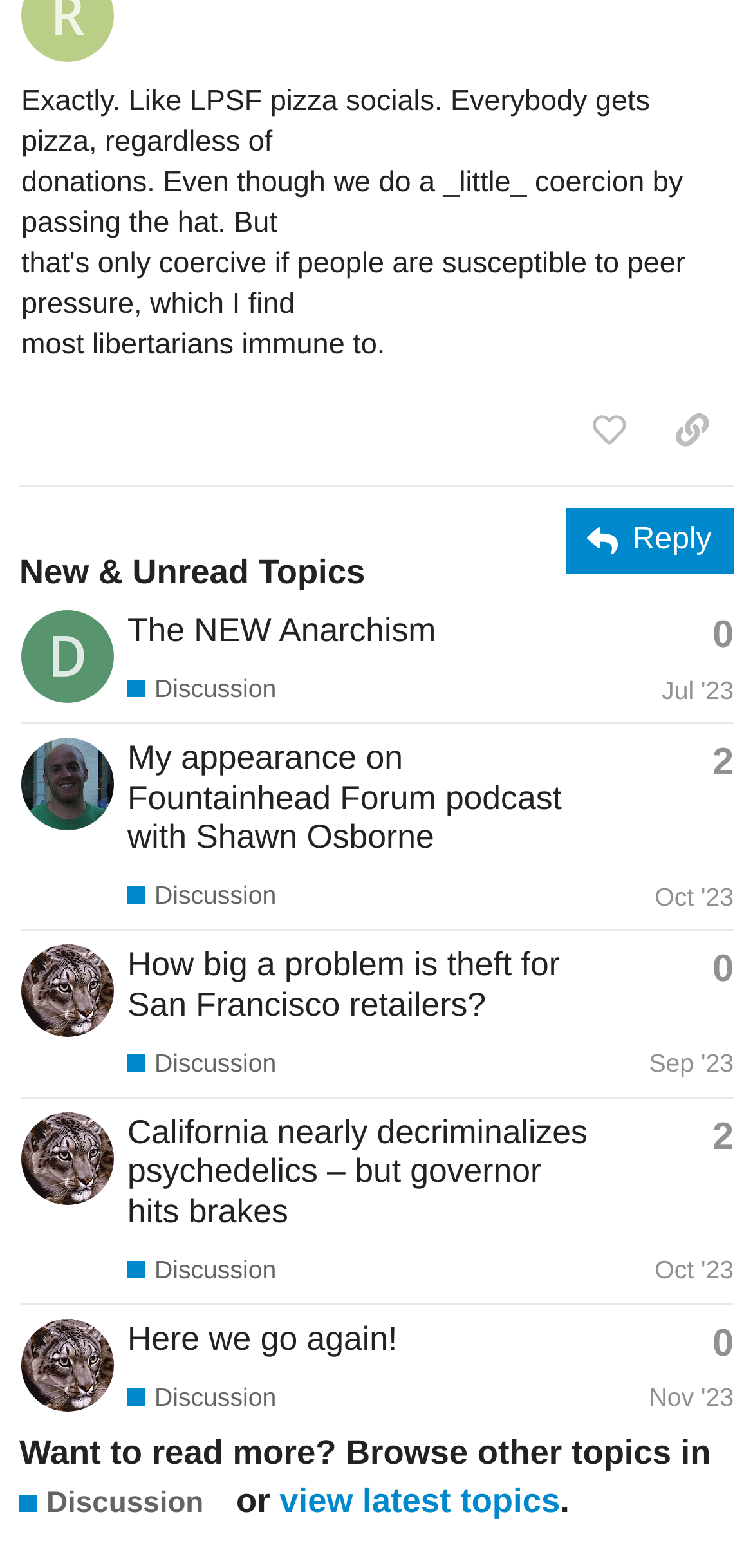What is the creation date of the last topic?
Carefully examine the image and provide a detailed answer to the question.

I looked at the last gridcell element and found the generic element inside it, which contains the creation date. The creation date is 'Nov 17, 2023 8:15 pm'.